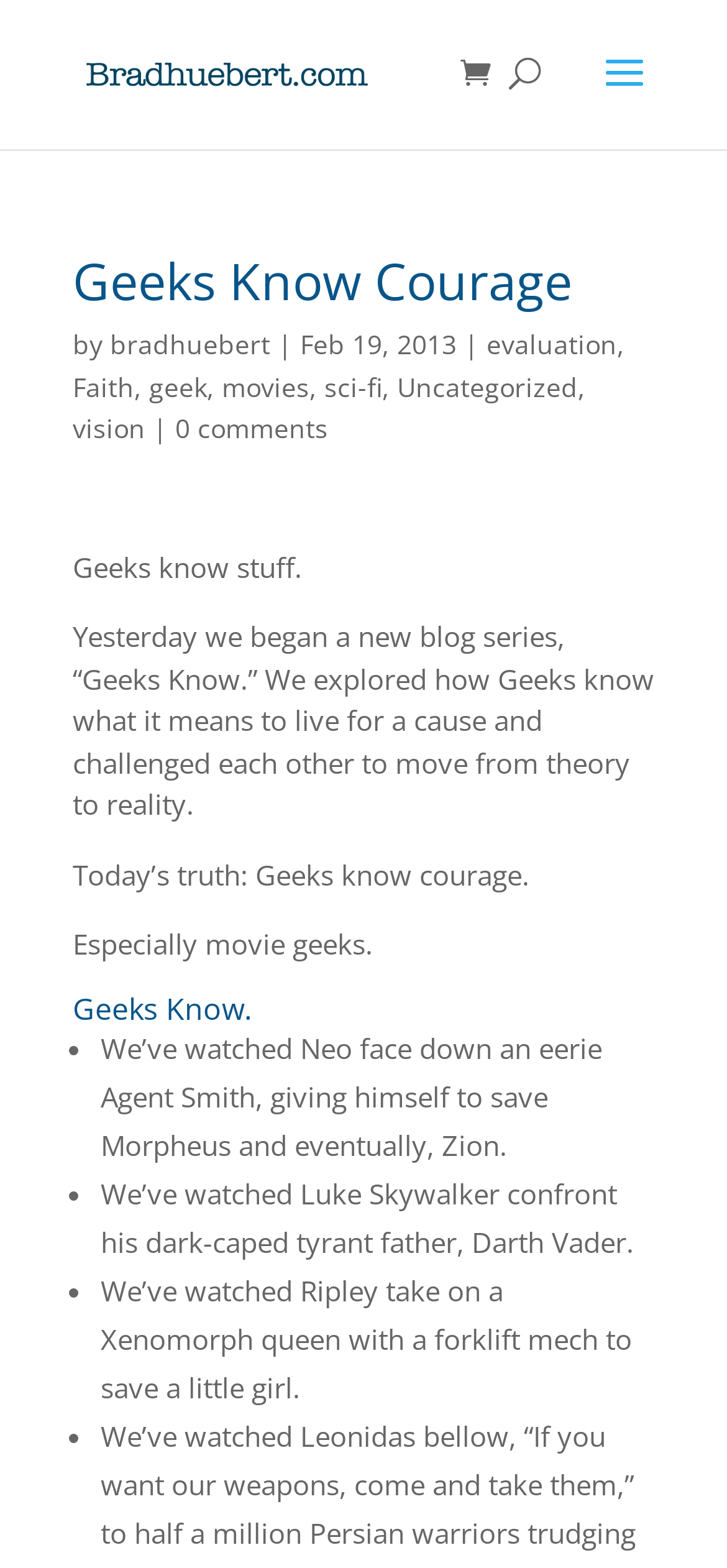What is the date of the article?
Use the image to give a comprehensive and detailed response to the question.

The date of the article can be found by looking at the text 'Feb 19, 2013' which is located below the title of the article.